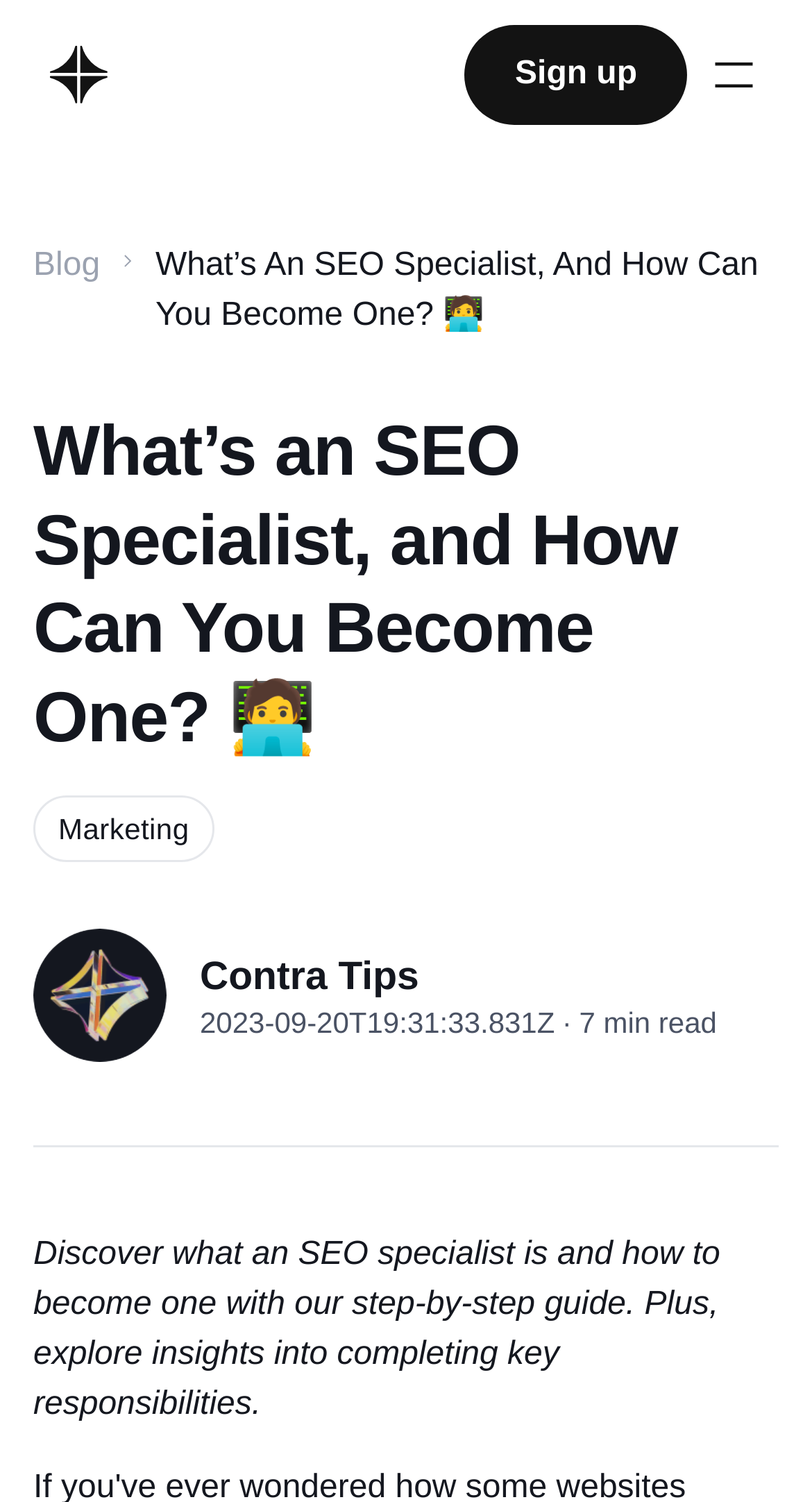Predict the bounding box of the UI element that fits this description: "Mocking the Apocalypse".

None